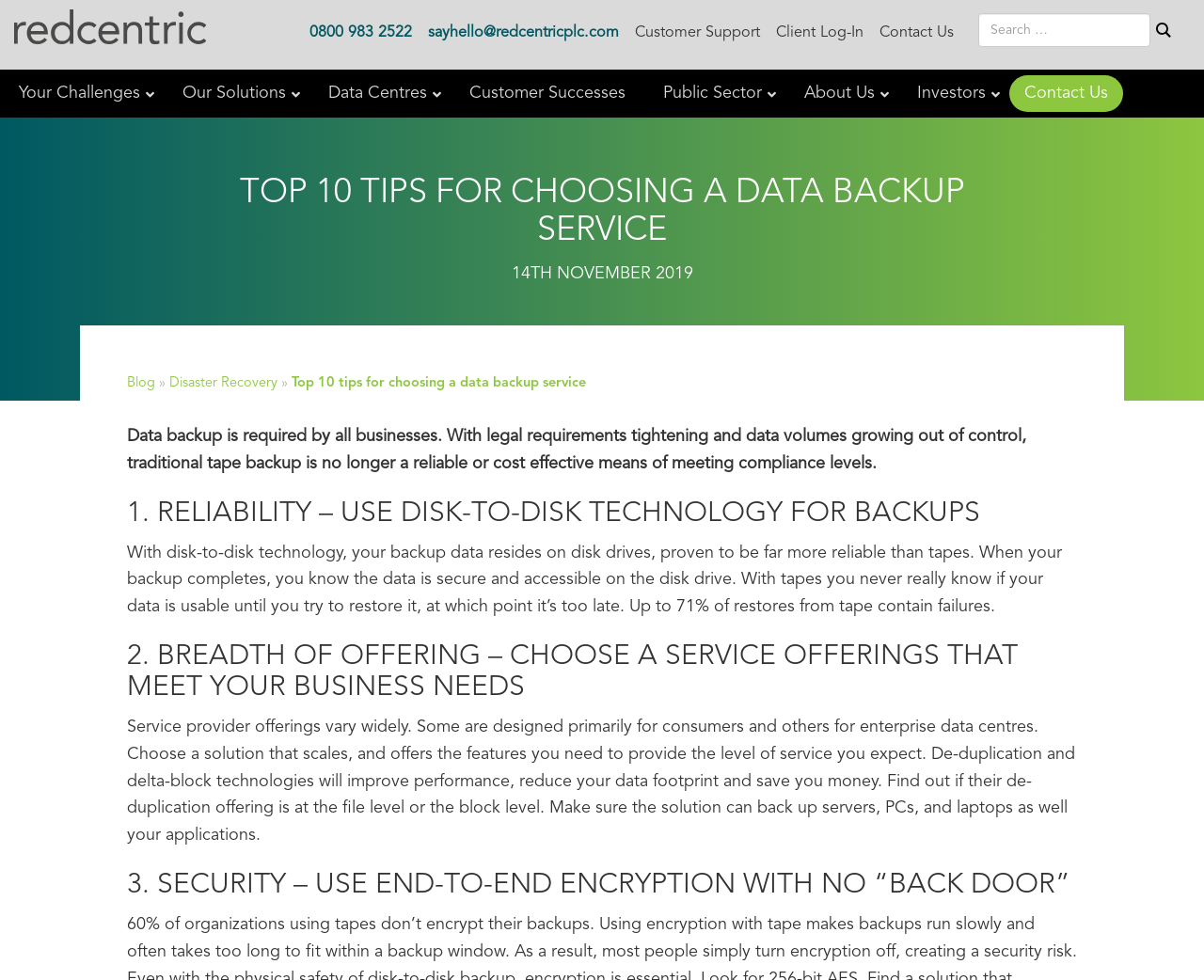Given the element description: "Investors", predict the bounding box coordinates of the UI element it refers to, using four float numbers between 0 and 1, i.e., [left, top, right, bottom].

[0.746, 0.071, 0.838, 0.12]